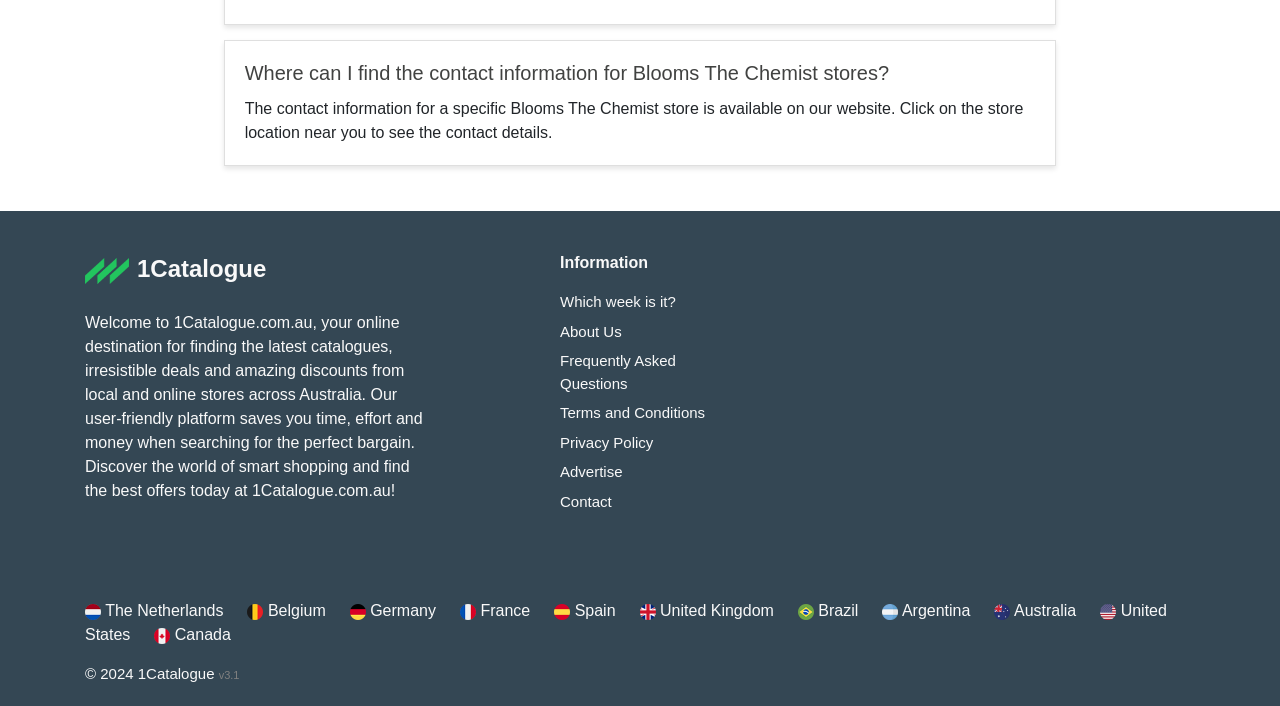Find the bounding box coordinates of the clickable element required to execute the following instruction: "Click on the 'About Us' link". Provide the coordinates as four float numbers between 0 and 1, i.e., [left, top, right, bottom].

[0.438, 0.457, 0.486, 0.481]